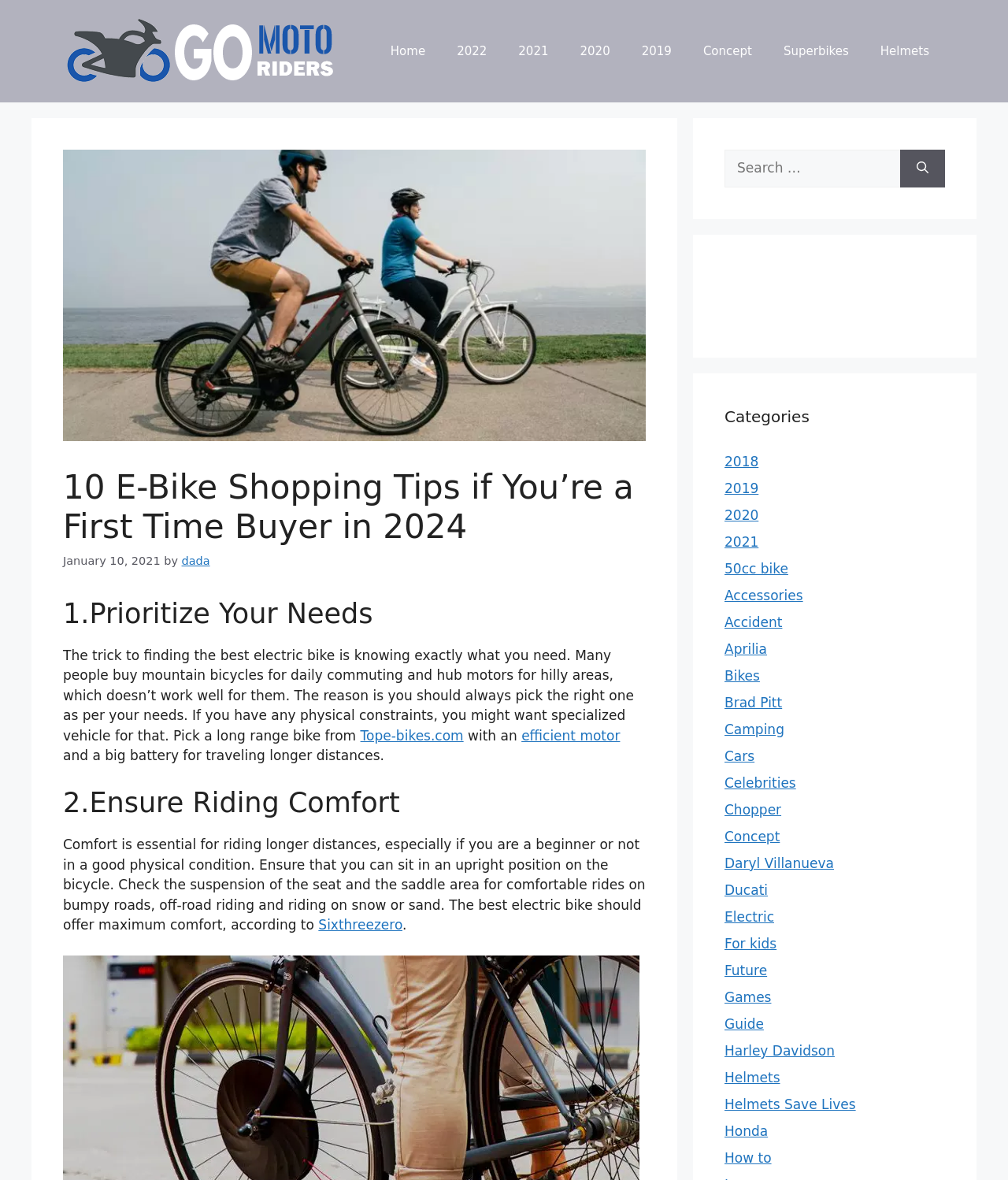Highlight the bounding box coordinates of the element you need to click to perform the following instruction: "Read the article about '10 E-Bike Shopping Tips if You’re a First Time Buyer in 2024'."

[0.062, 0.397, 0.641, 0.464]